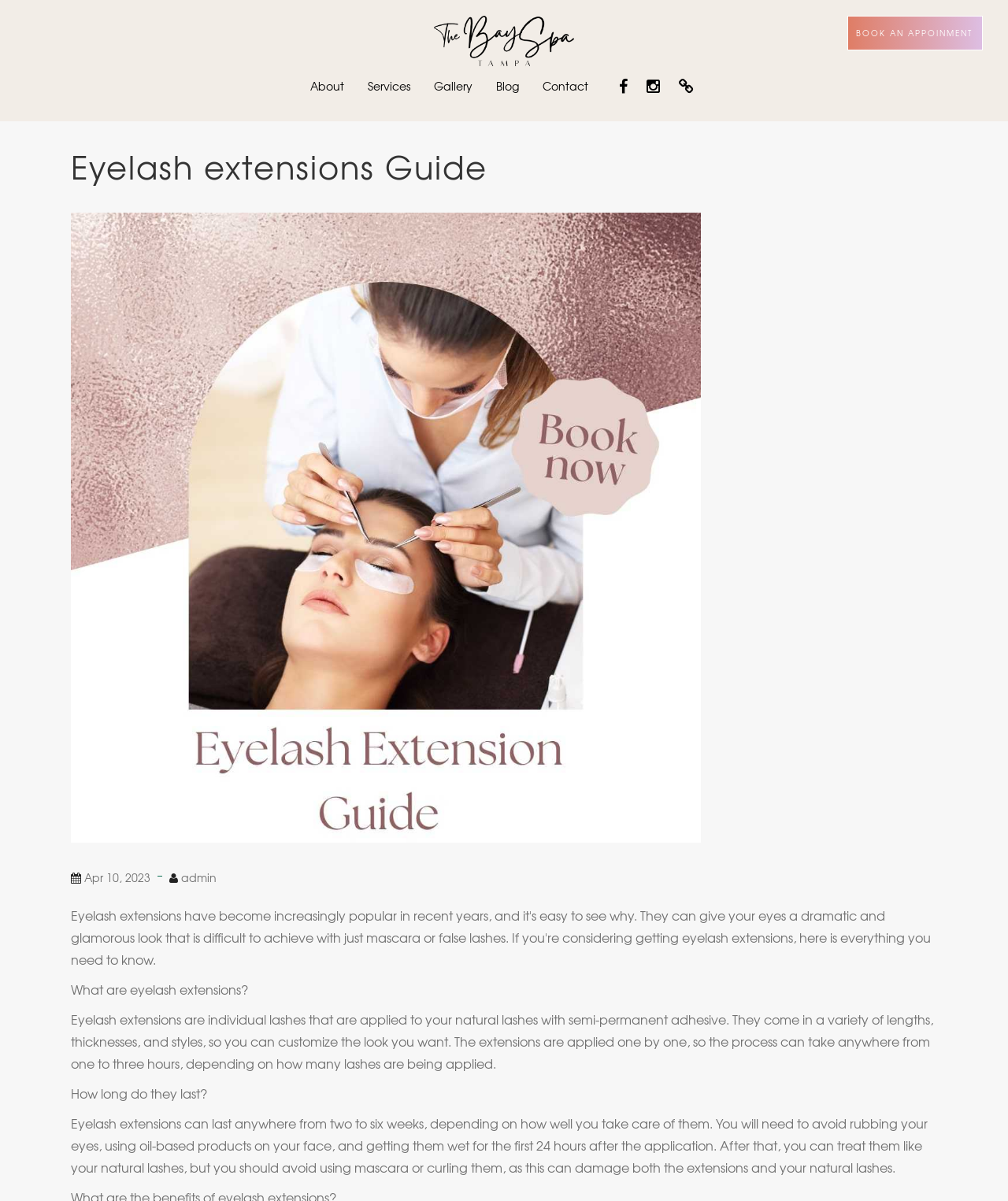Locate the bounding box of the UI element based on this description: "What are eyelash extensions?". Provide four float numbers between 0 and 1 as [left, top, right, bottom].

[0.07, 0.814, 0.93, 0.833]